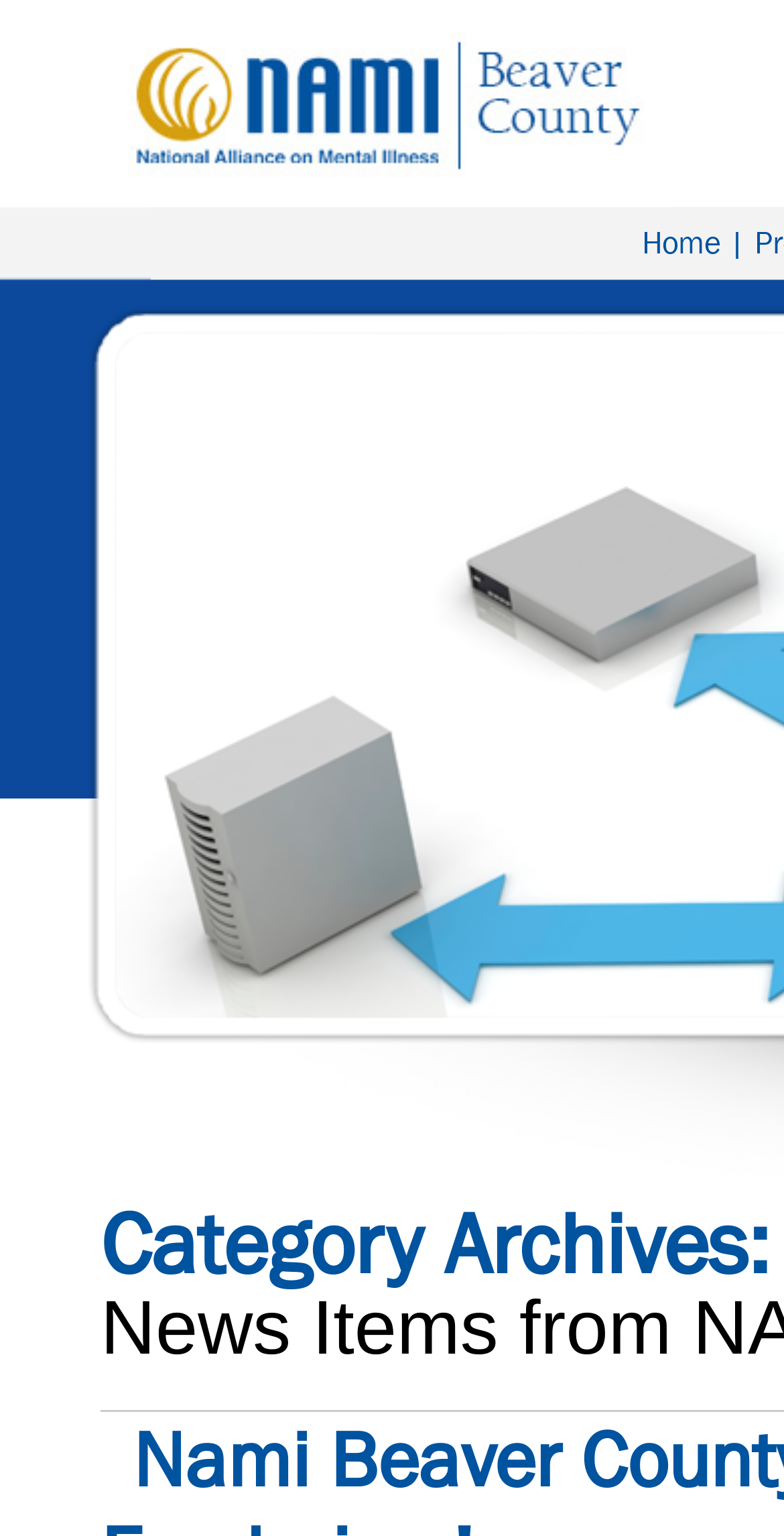Determine the bounding box coordinates for the UI element described. Format the coordinates as (top-left x, top-left y, bottom-right x, bottom-right y) and ensure all values are between 0 and 1. Element description: Home

[0.819, 0.139, 0.919, 0.172]